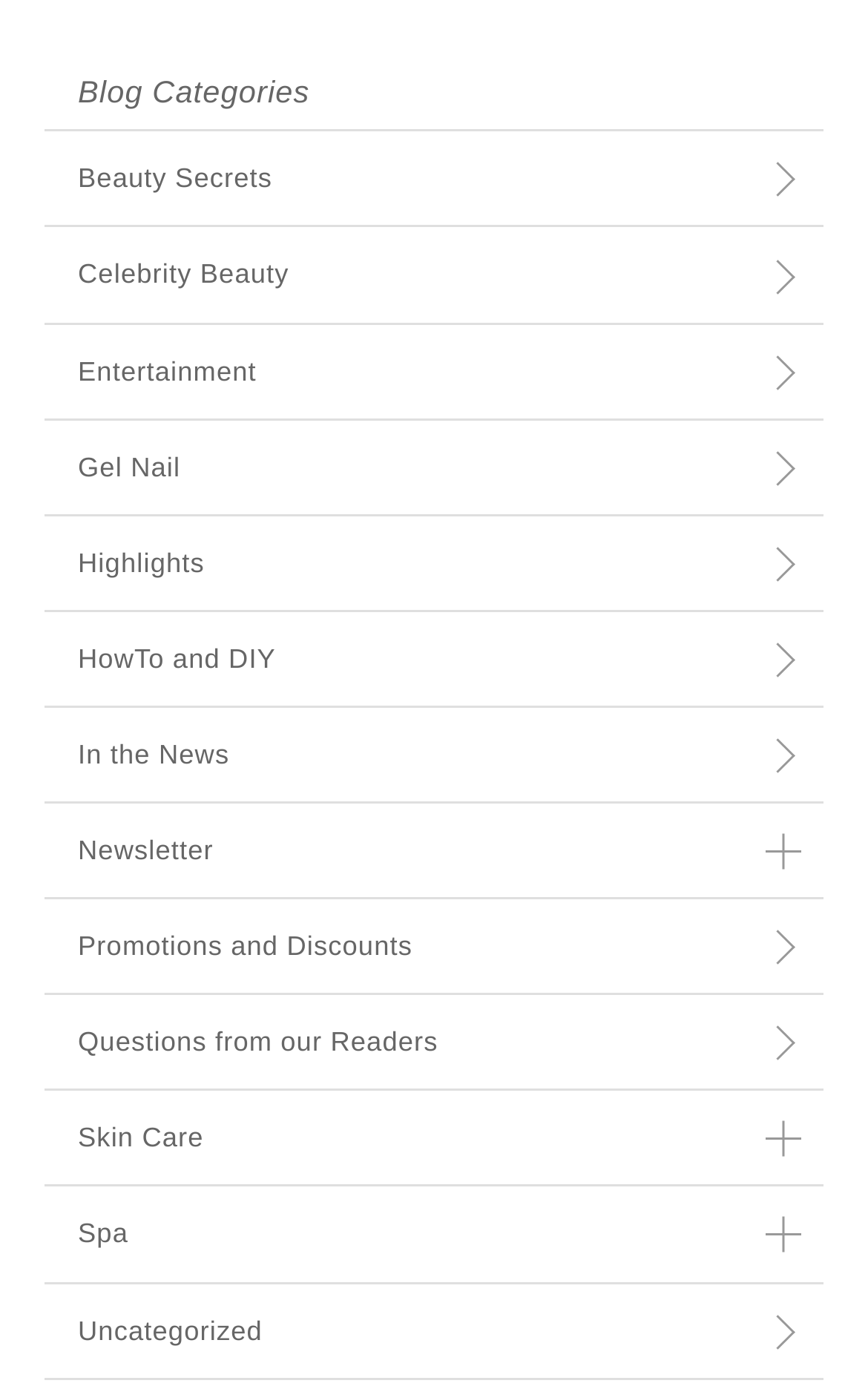What categories are available on this blog?
Answer the question with detailed information derived from the image.

By examining the links on the webpage, I can see that there are multiple categories available, including Beauty Secrets, Celebrity Beauty, Entertainment, and many more. These categories are likely topics that the blog covers.